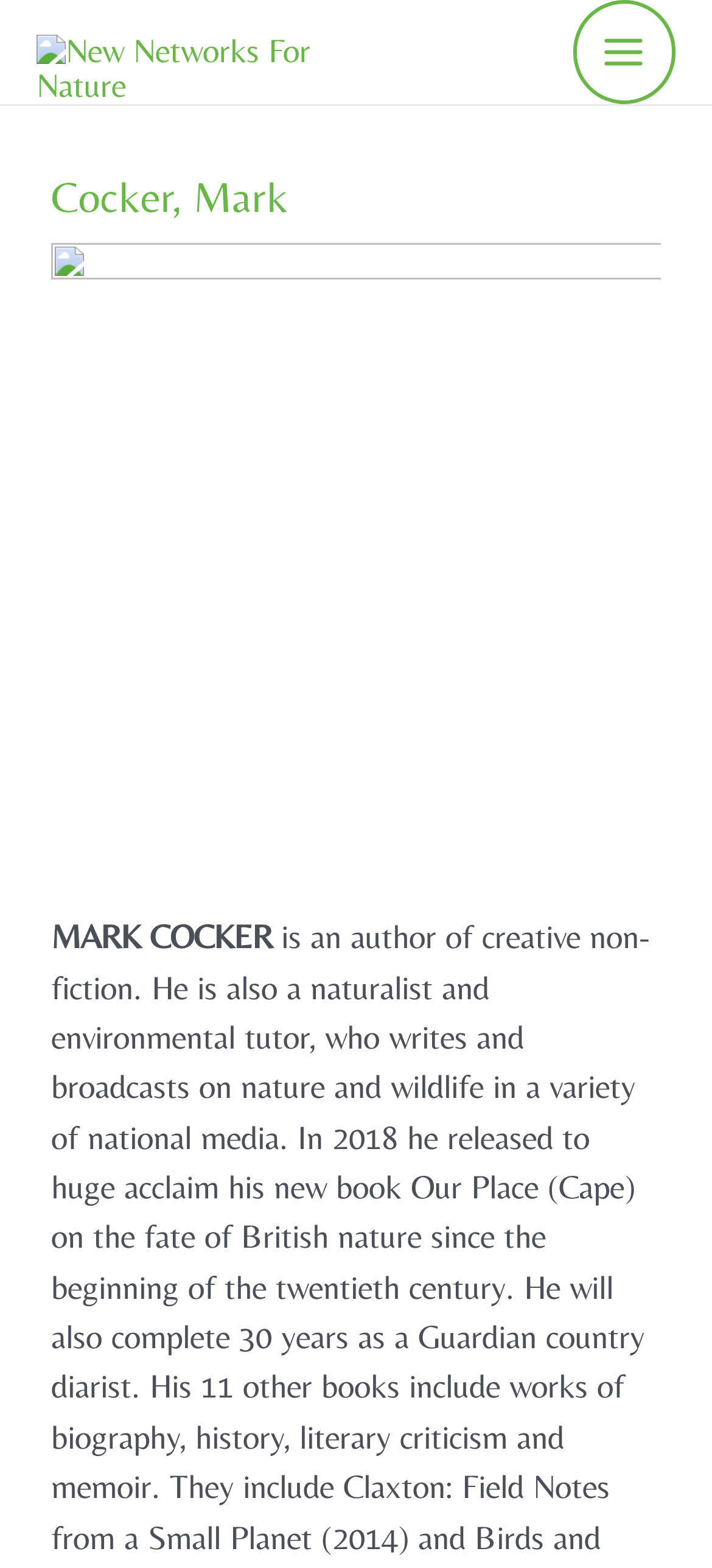Based on the element description: "Main Menu", identify the UI element and provide its bounding box coordinates. Use four float numbers between 0 and 1, [left, top, right, bottom].

[0.804, 0.0, 0.949, 0.066]